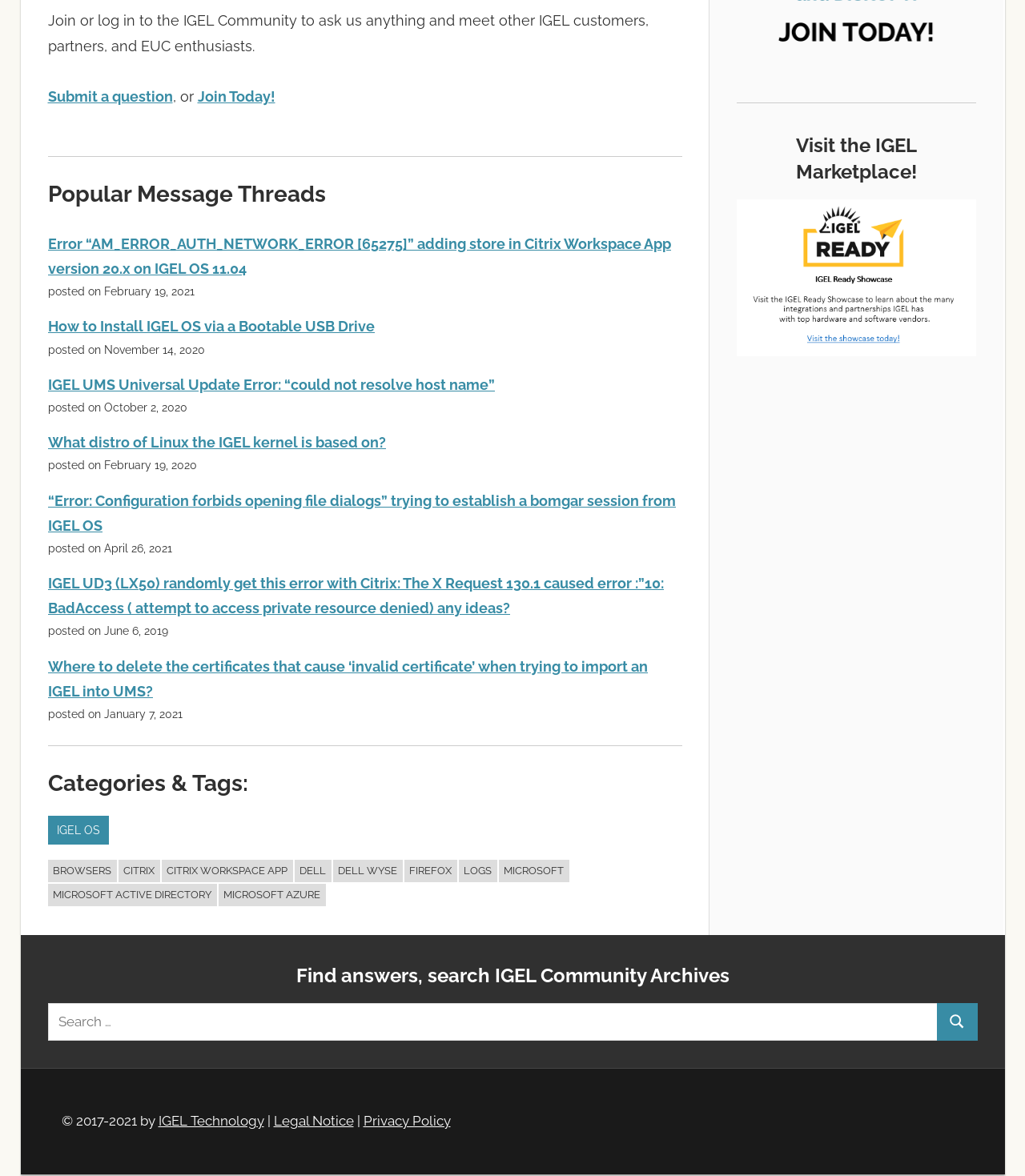Pinpoint the bounding box coordinates of the clickable area necessary to execute the following instruction: "Search". The coordinates should be given as four float numbers between 0 and 1, namely [left, top, right, bottom].

[0.914, 0.853, 0.954, 0.885]